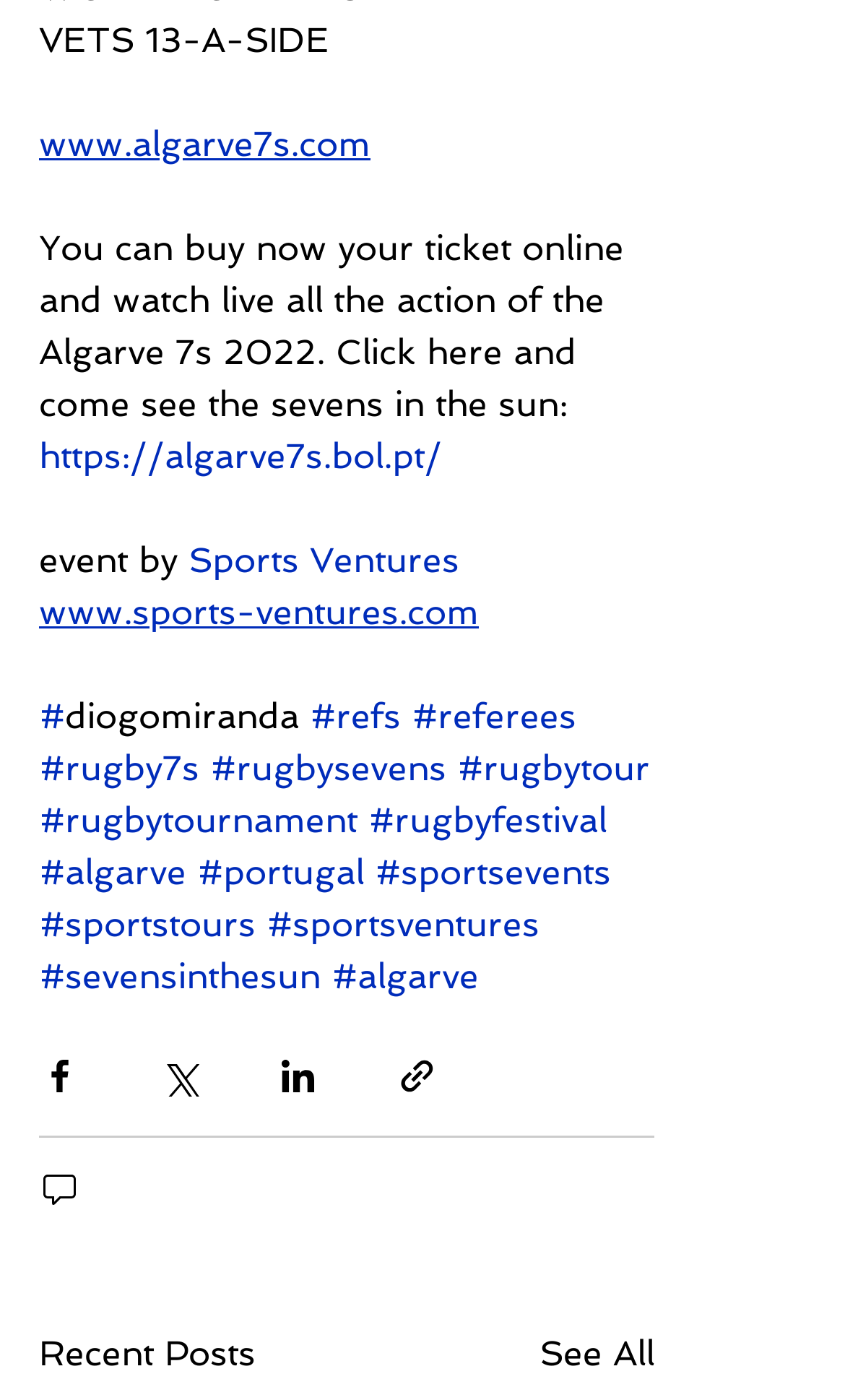Find the bounding box of the web element that fits this description: "#refs".

[0.367, 0.496, 0.474, 0.526]